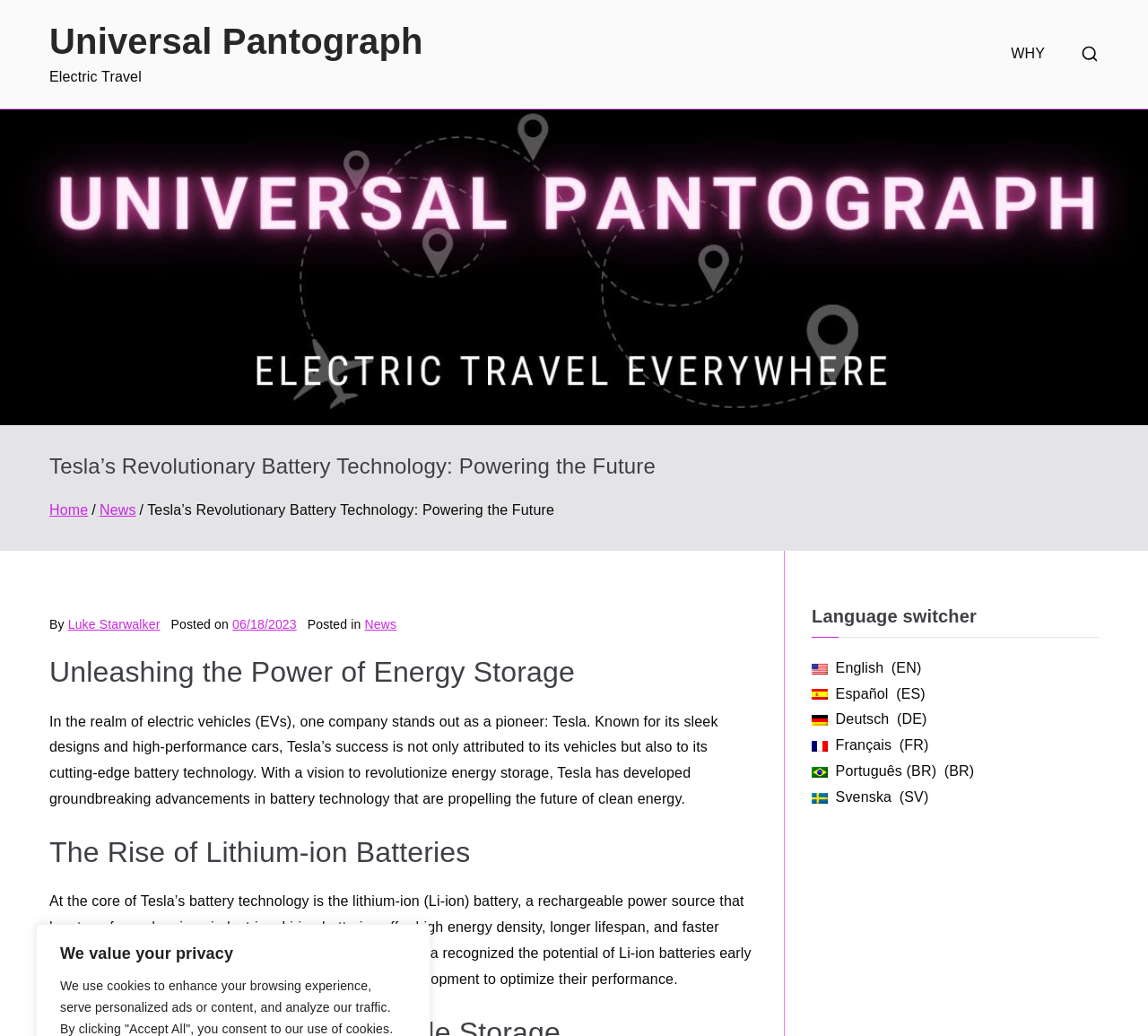Find the bounding box coordinates of the area that needs to be clicked in order to achieve the following instruction: "Switch to Español". The coordinates should be specified as four float numbers between 0 and 1, i.e., [left, top, right, bottom].

[0.707, 0.658, 0.957, 0.683]